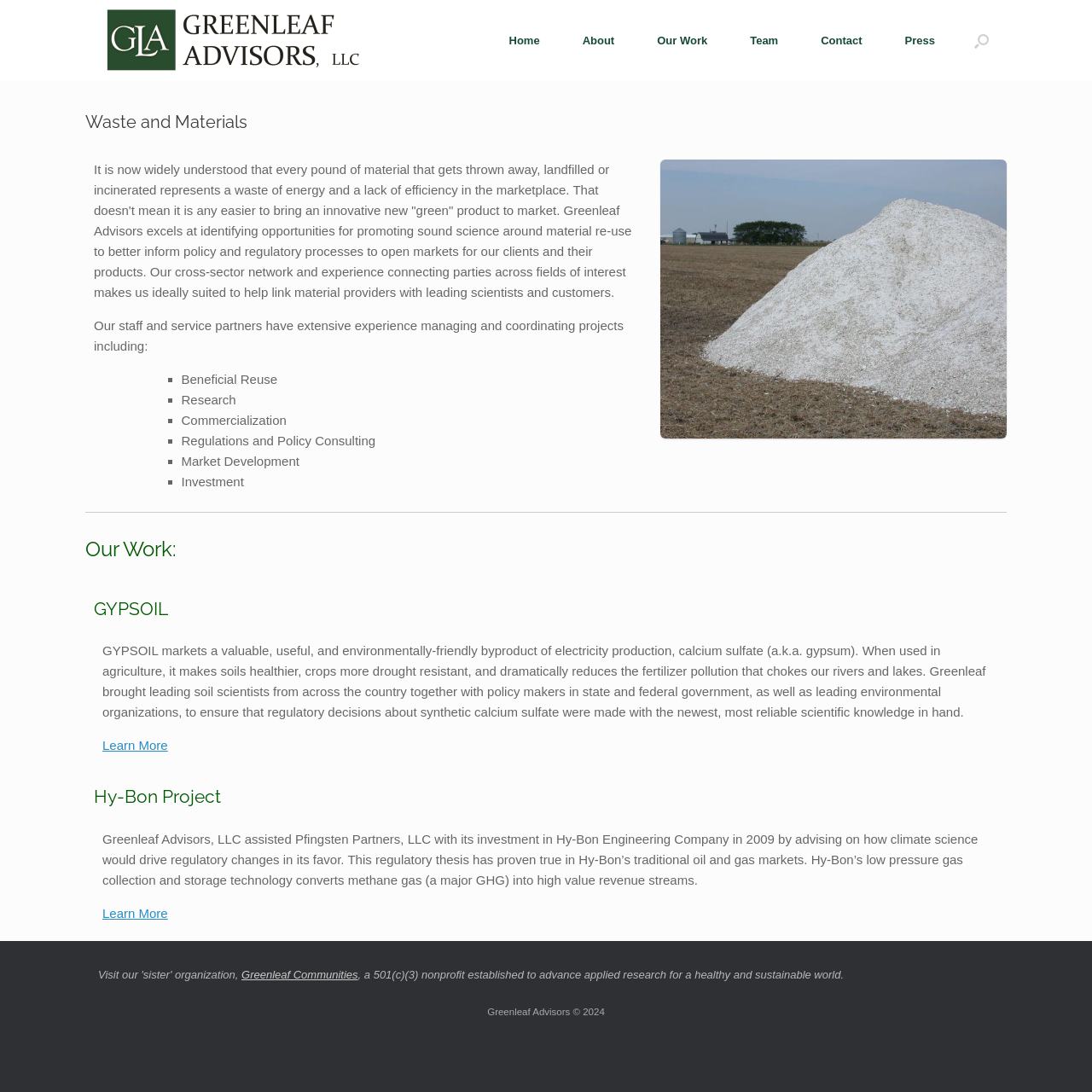Find the bounding box coordinates for the UI element whose description is: "Team". The coordinates should be four float numbers between 0 and 1, in the format [left, top, right, bottom].

[0.667, 0.009, 0.732, 0.066]